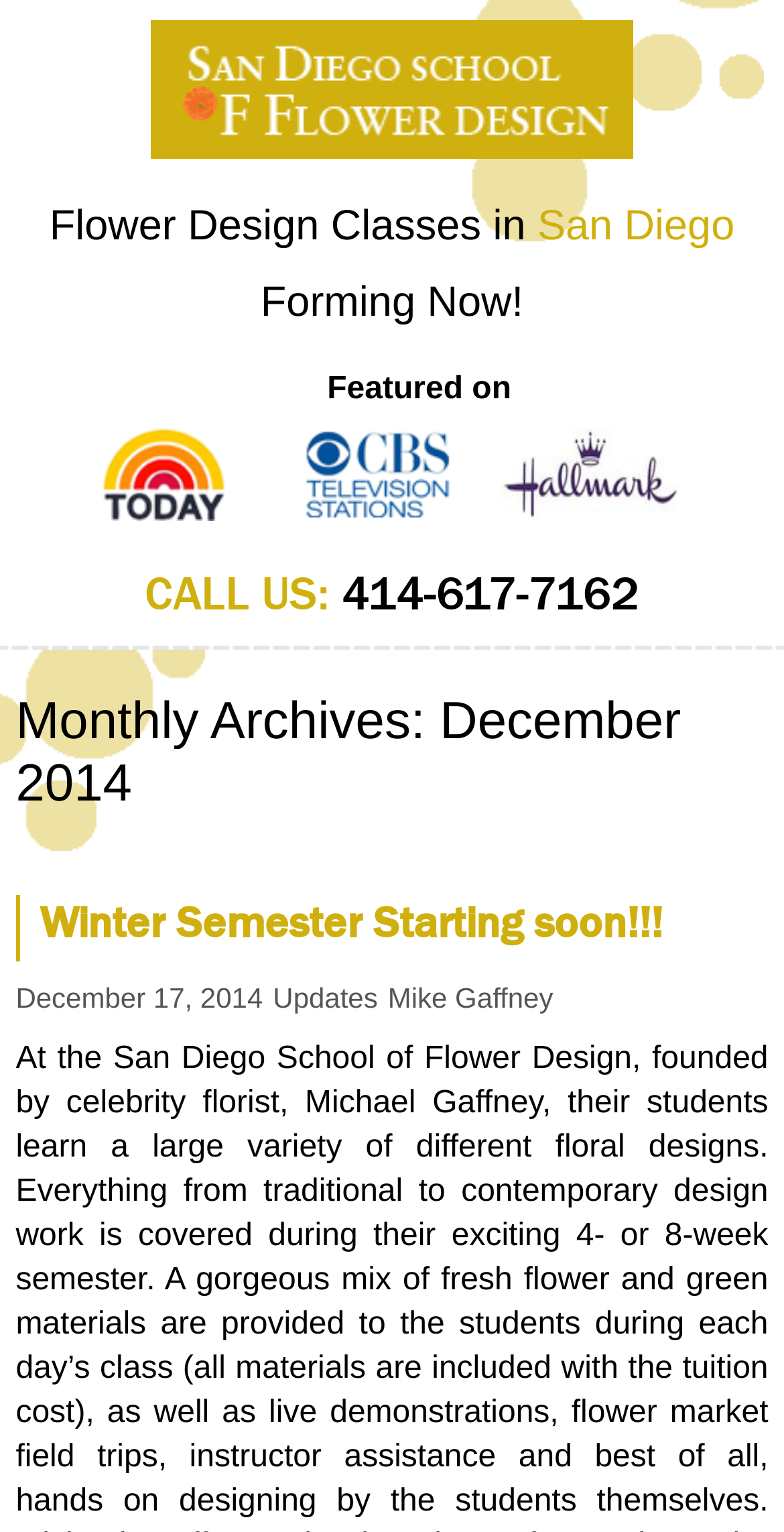Could you identify the text that serves as the heading for this webpage?

CALL US: 414-617-7162